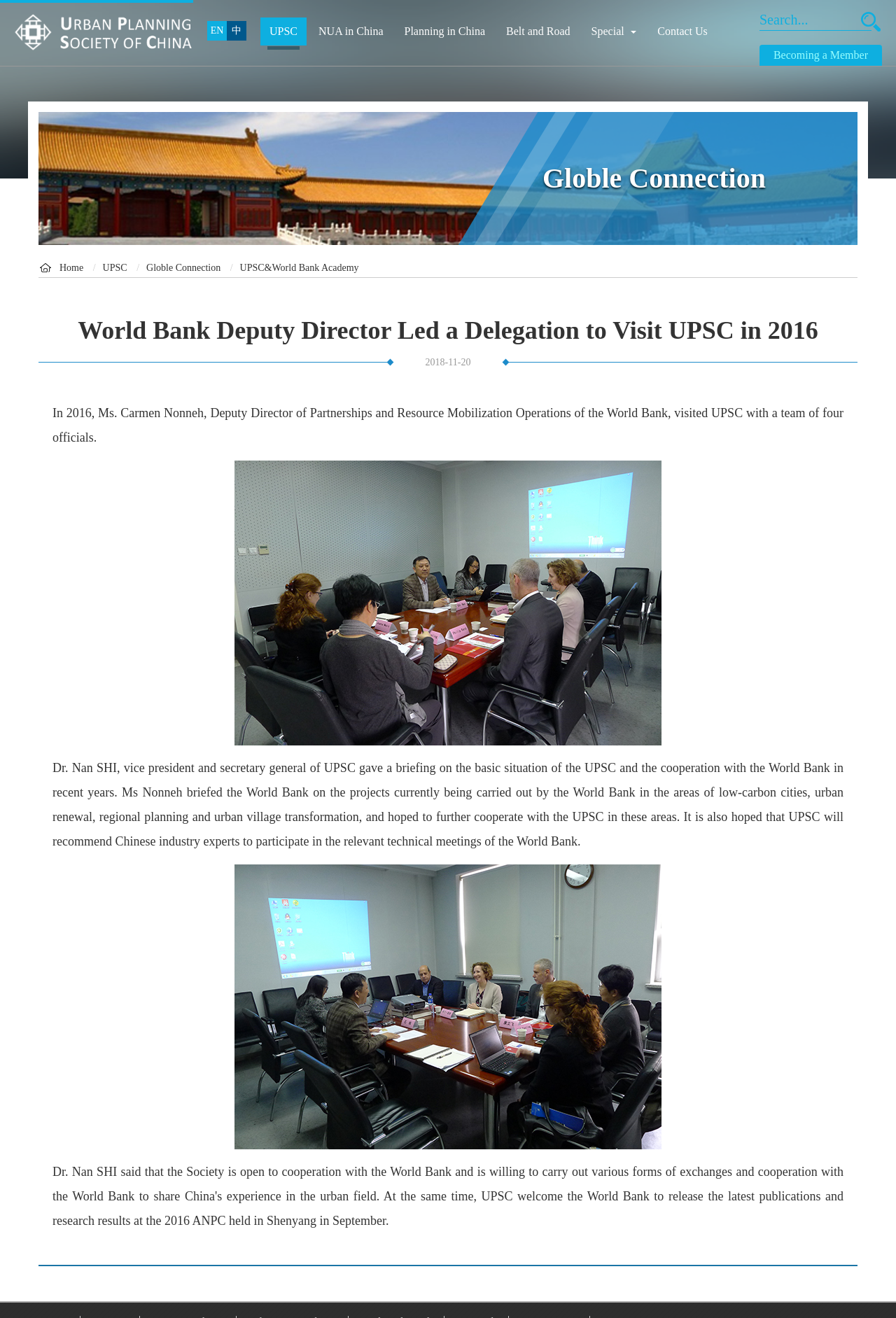Identify the bounding box coordinates for the element you need to click to achieve the following task: "Search for something". The coordinates must be four float values ranging from 0 to 1, formatted as [left, top, right, bottom].

[0.848, 0.008, 0.957, 0.022]